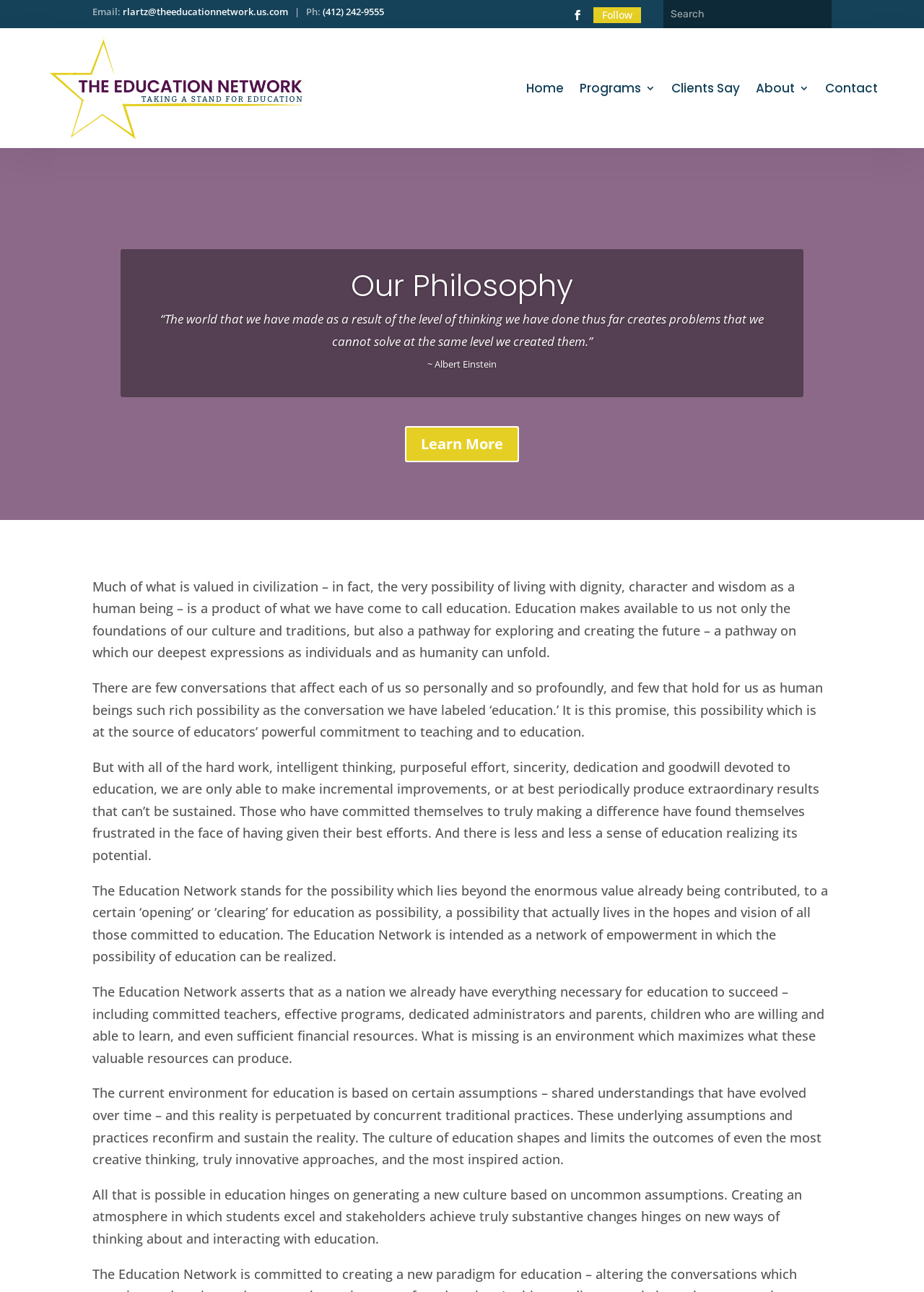Identify the bounding box coordinates for the UI element described as: "About".

None